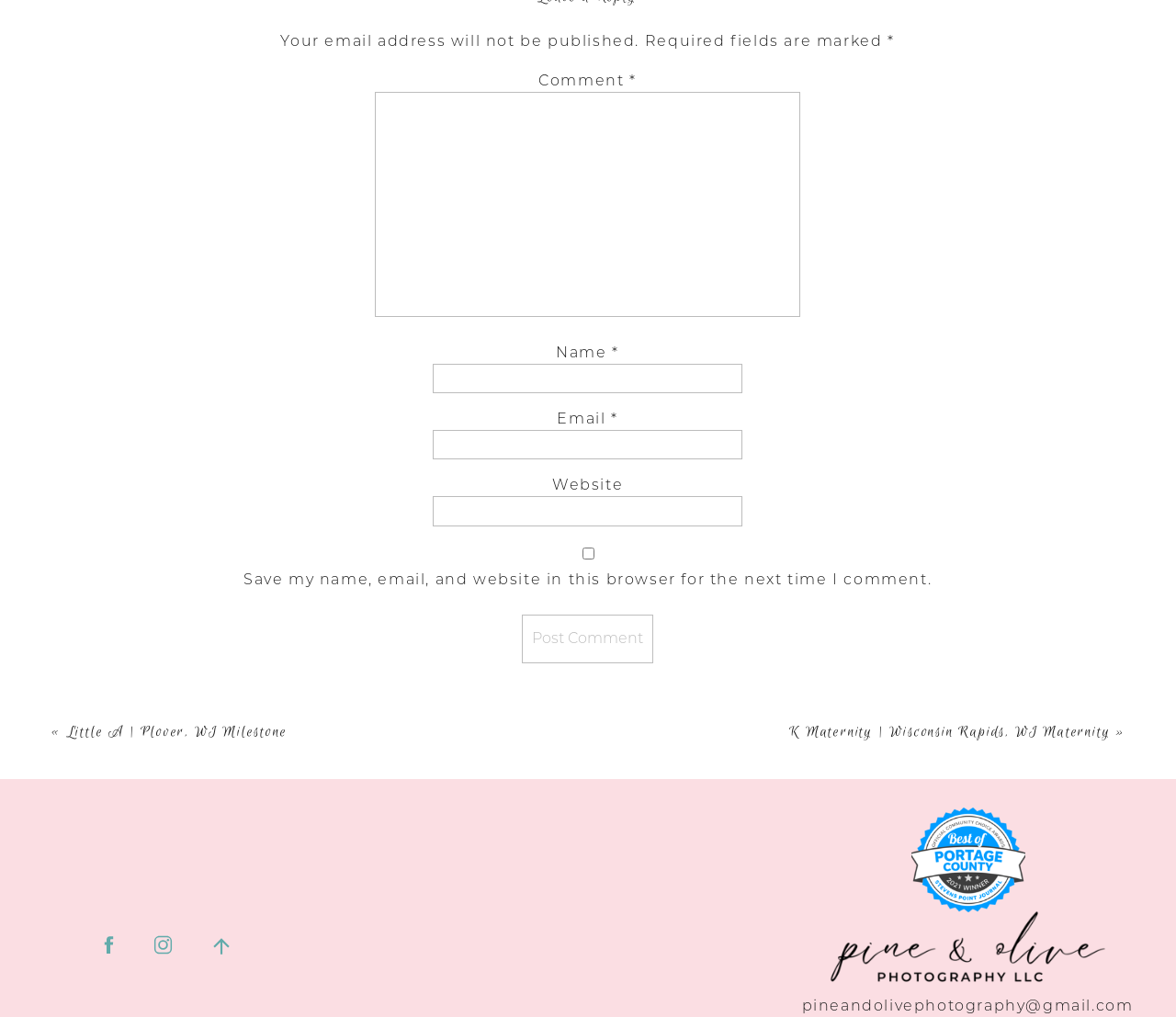Determine the bounding box coordinates of the clickable element to complete this instruction: "Visit the Little A | Plover, WI Milestone page". Provide the coordinates in the format of four float numbers between 0 and 1, [left, top, right, bottom].

[0.057, 0.71, 0.244, 0.729]